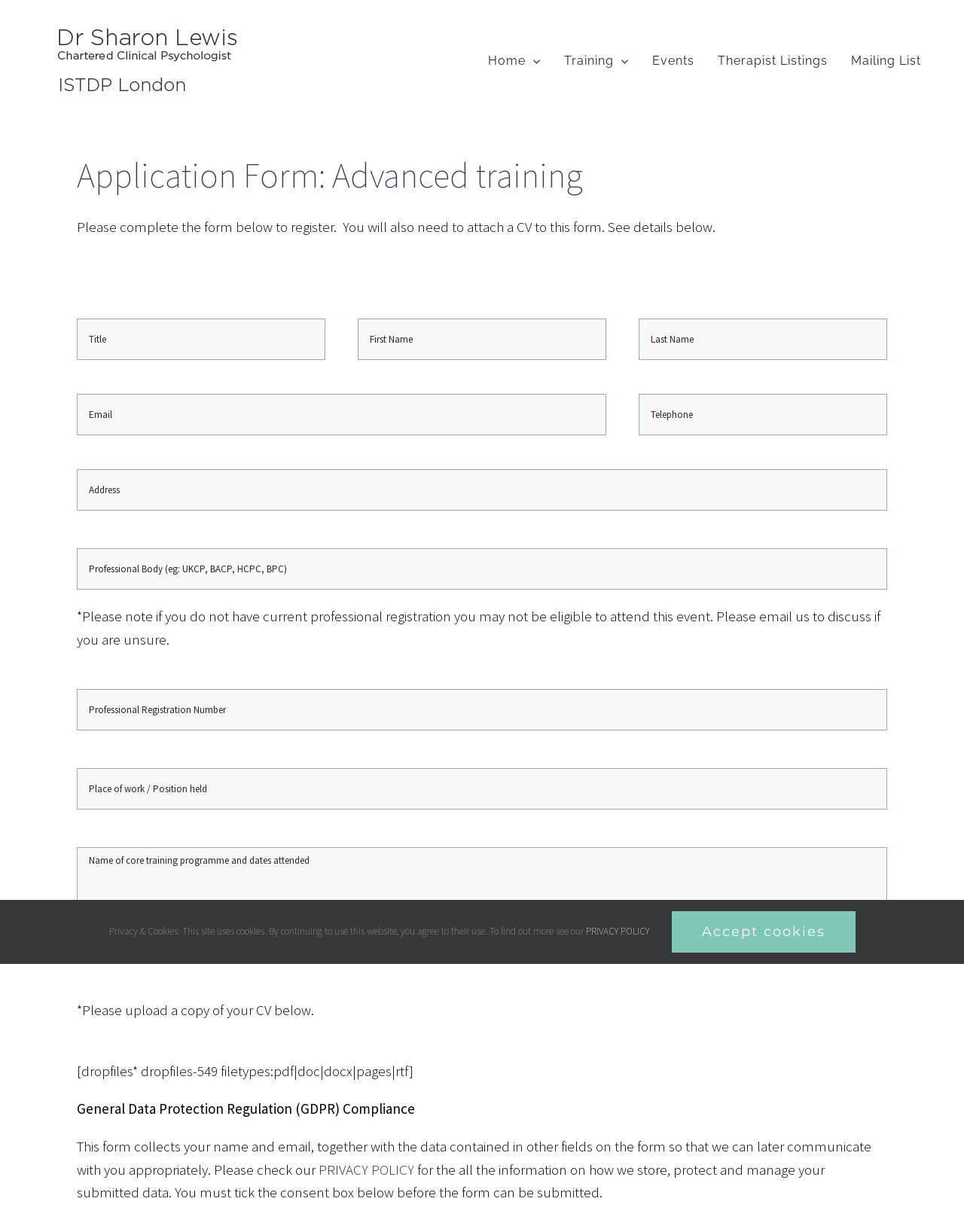Describe all significant elements and features of the webpage.

The webpage is an application form for advanced training, with a logo of "ISTDP London | Dr Sharon Lewis" at the top left corner. Below the logo, there is a main navigation menu with five links: "Home", "Training", "Events", "Therapist Listings", and "Mailing List". 

The main content of the page is divided into sections. At the top, there is a heading "Application Form: Advanced training" followed by a paragraph of instructions. Below the instructions, there are several form fields, including text boxes for title, name, surname, email, phone, and address. 

The form also includes fields for professional information, such as professional body, registration number, and place of work. Additionally, there is a field for uploading a CV, with a note to upload a copy of the CV below. 

At the bottom of the page, there is a section on General Data Protection Regulation (GDPR) Compliance, which explains how the form collects and uses personal data. There is a link to the PRIVACY POLICY and a checkbox for consent. 

Finally, at the very bottom of the page, there is a notice about the use of cookies on the website, with a link to the PRIVACY POLICY and an "Accept cookies" button.